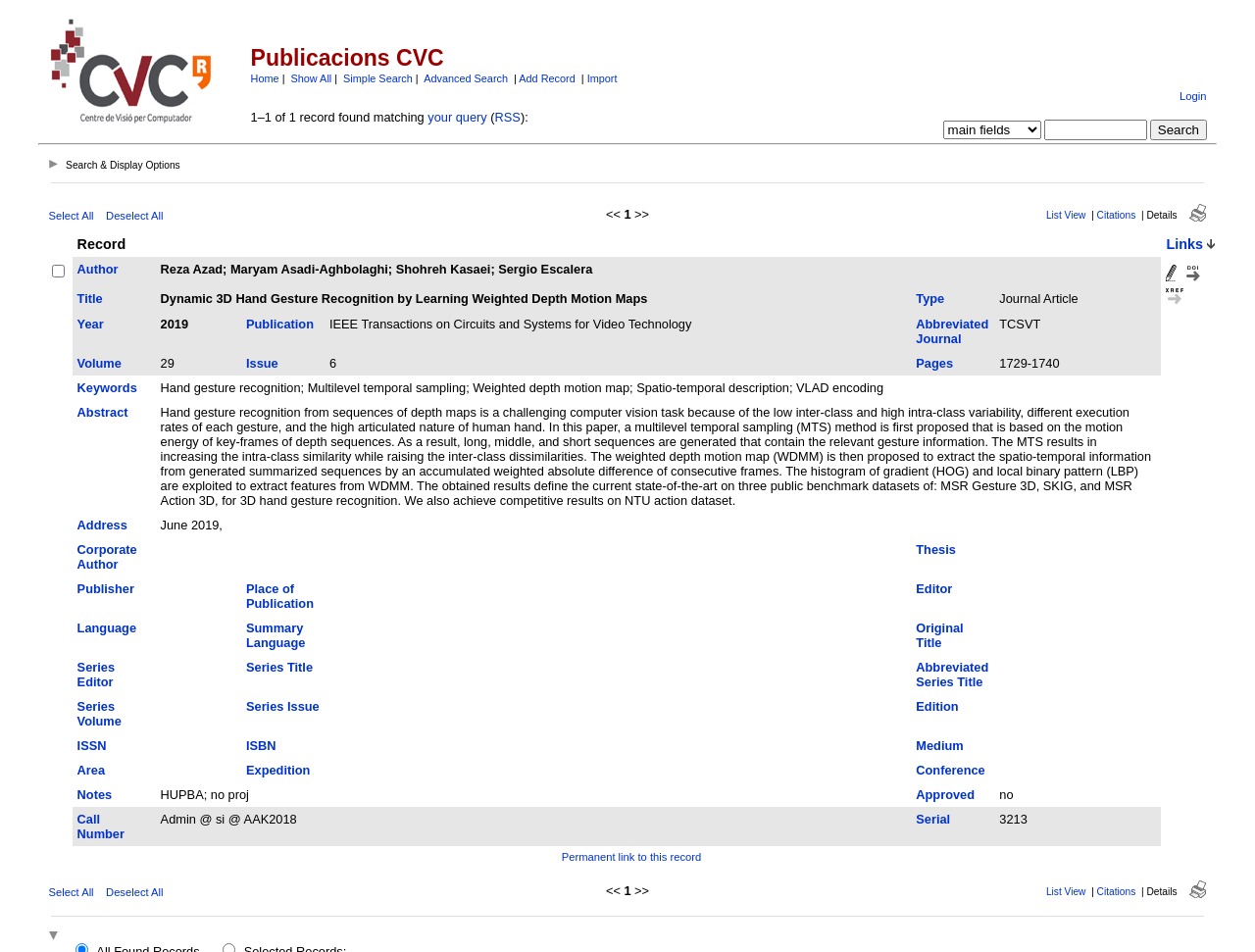Please answer the following question using a single word or phrase: 
What is the title of the publication?

IEEE Transactions on Circuits and Systems for Video Technology